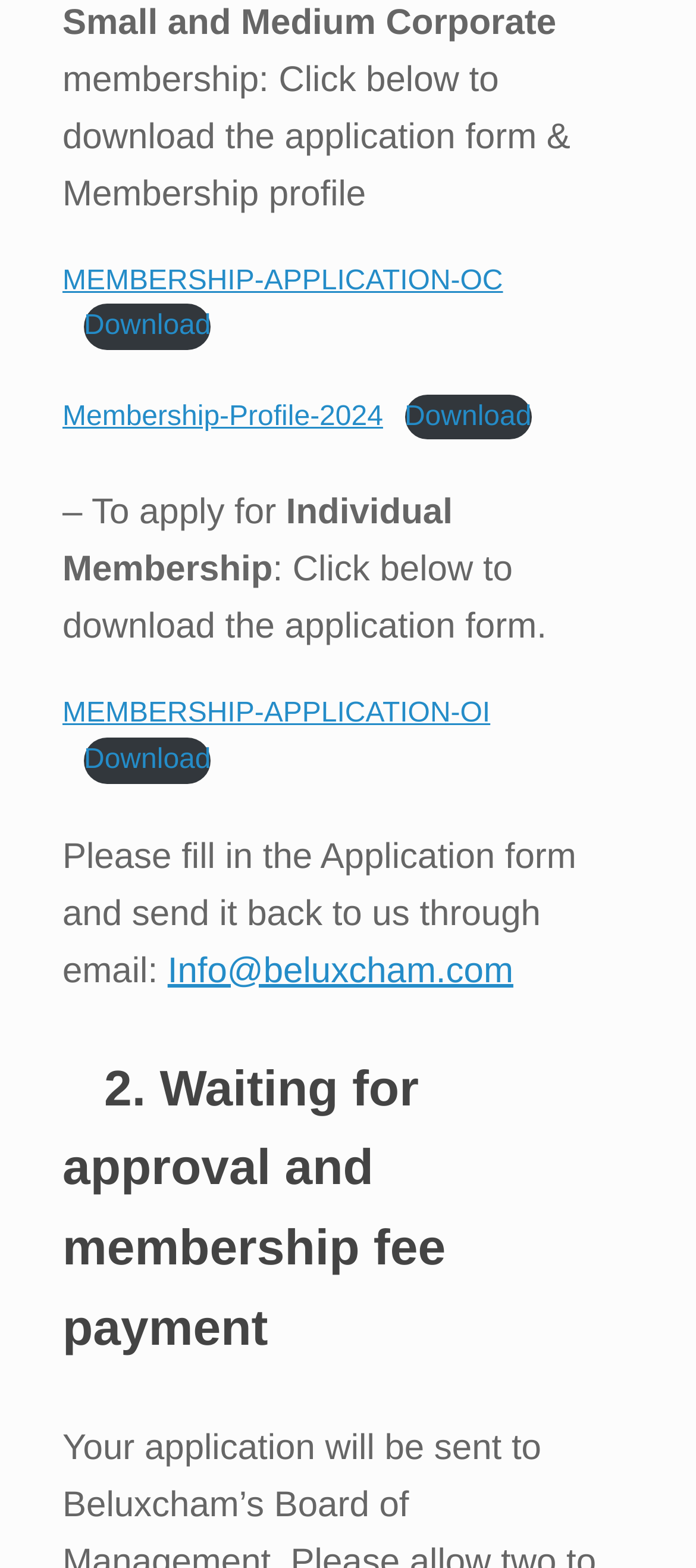Show the bounding box coordinates for the HTML element described as: "parent_node: Email * aria-describedby="email-notes" name="email"".

None